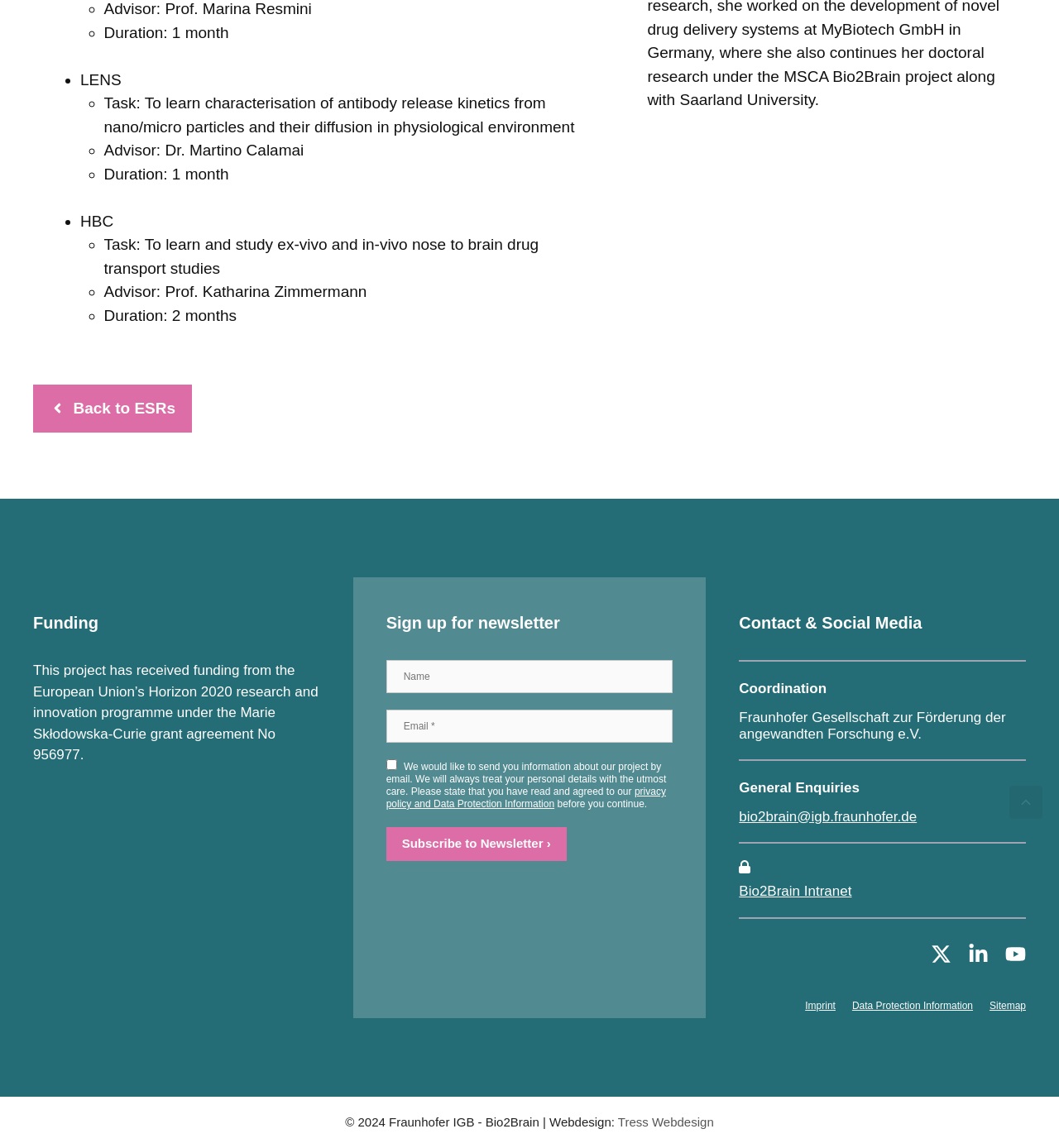Provide the bounding box coordinates of the area you need to click to execute the following instruction: "Enter your name in the input field".

[0.365, 0.575, 0.635, 0.604]